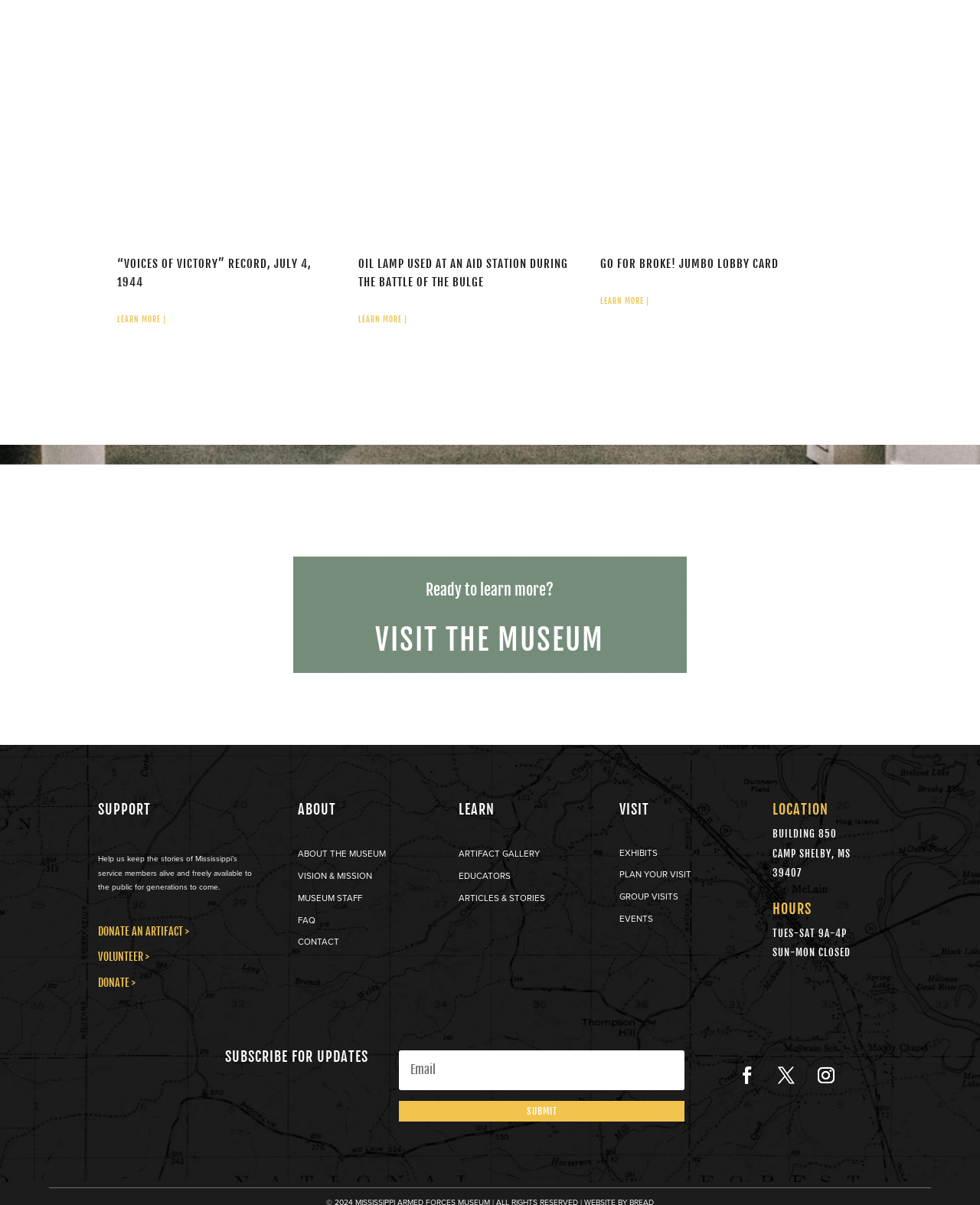Find the bounding box coordinates of the clickable area that will achieve the following instruction: "Subscribe for updates".

[0.407, 0.872, 0.699, 0.905]